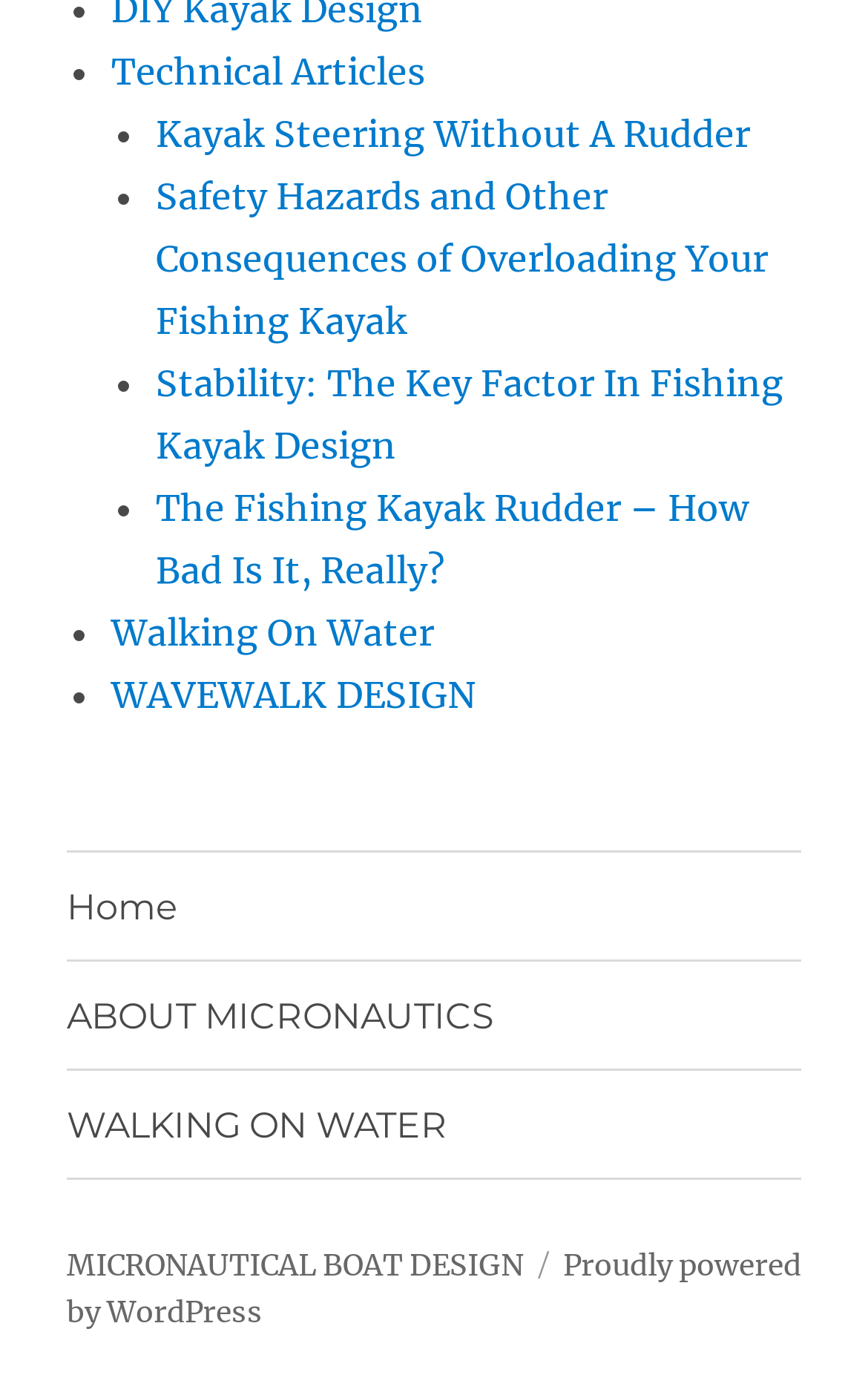Given the description of the UI element: "WAVEWALK DESIGN", predict the bounding box coordinates in the form of [left, top, right, bottom], with each value being a float between 0 and 1.

[0.128, 0.481, 0.549, 0.513]